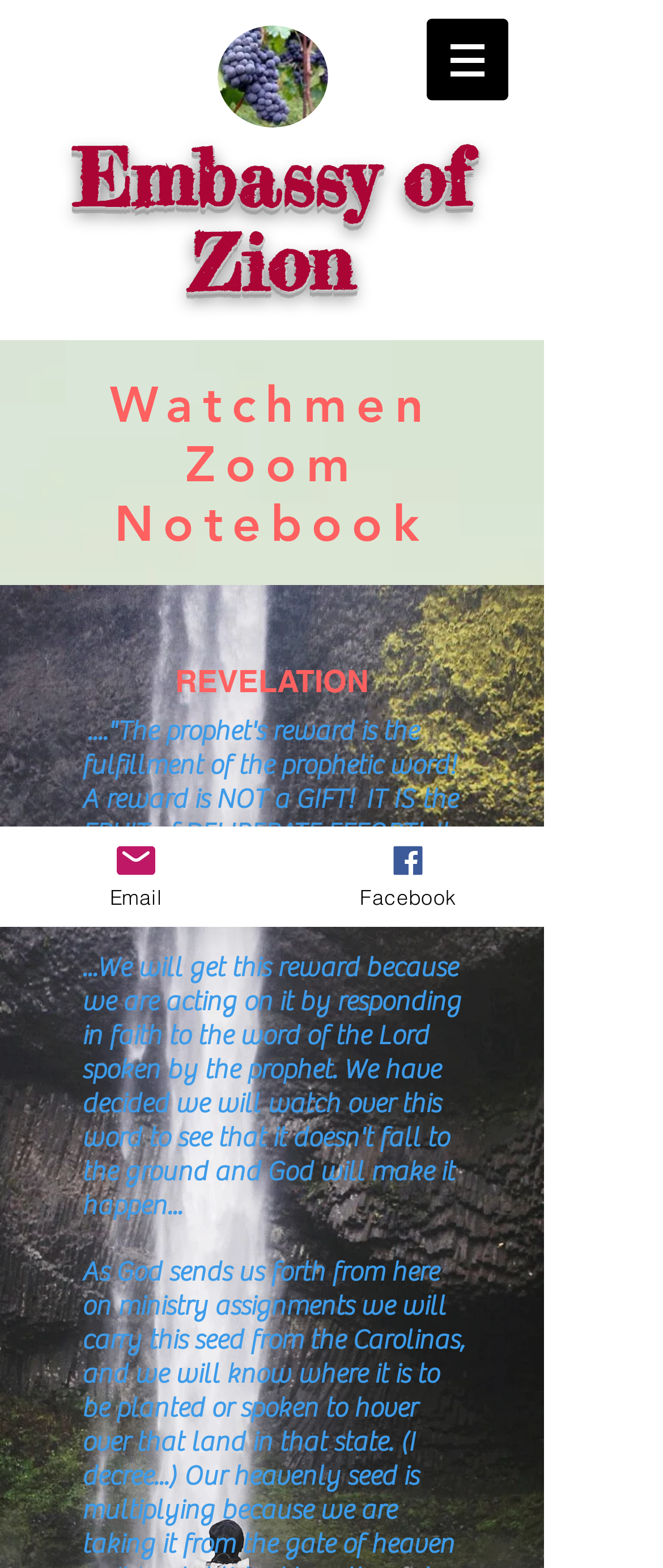Give a one-word or short phrase answer to this question: 
What social media platform is linked?

Facebook